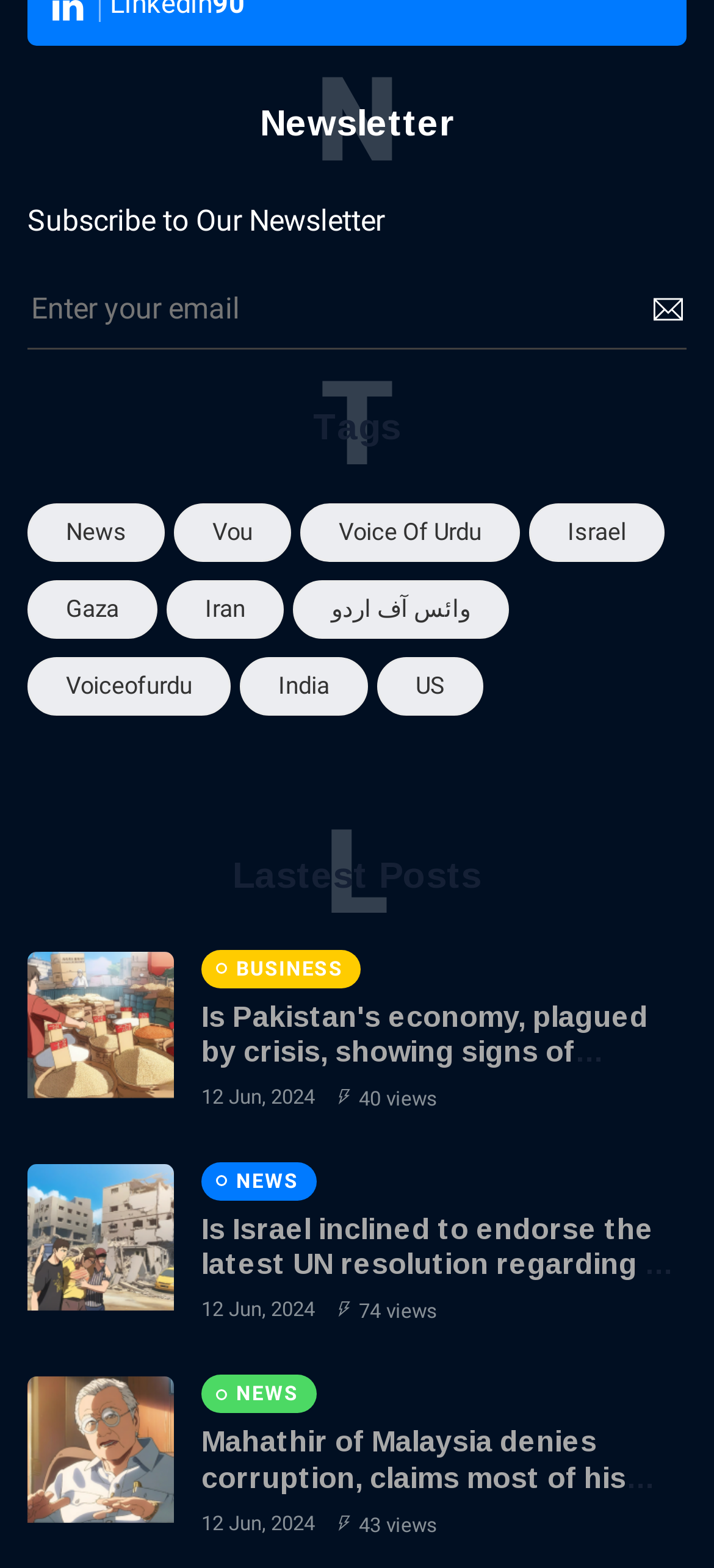What is the purpose of the textbox?
From the image, respond with a single word or phrase.

Enter email